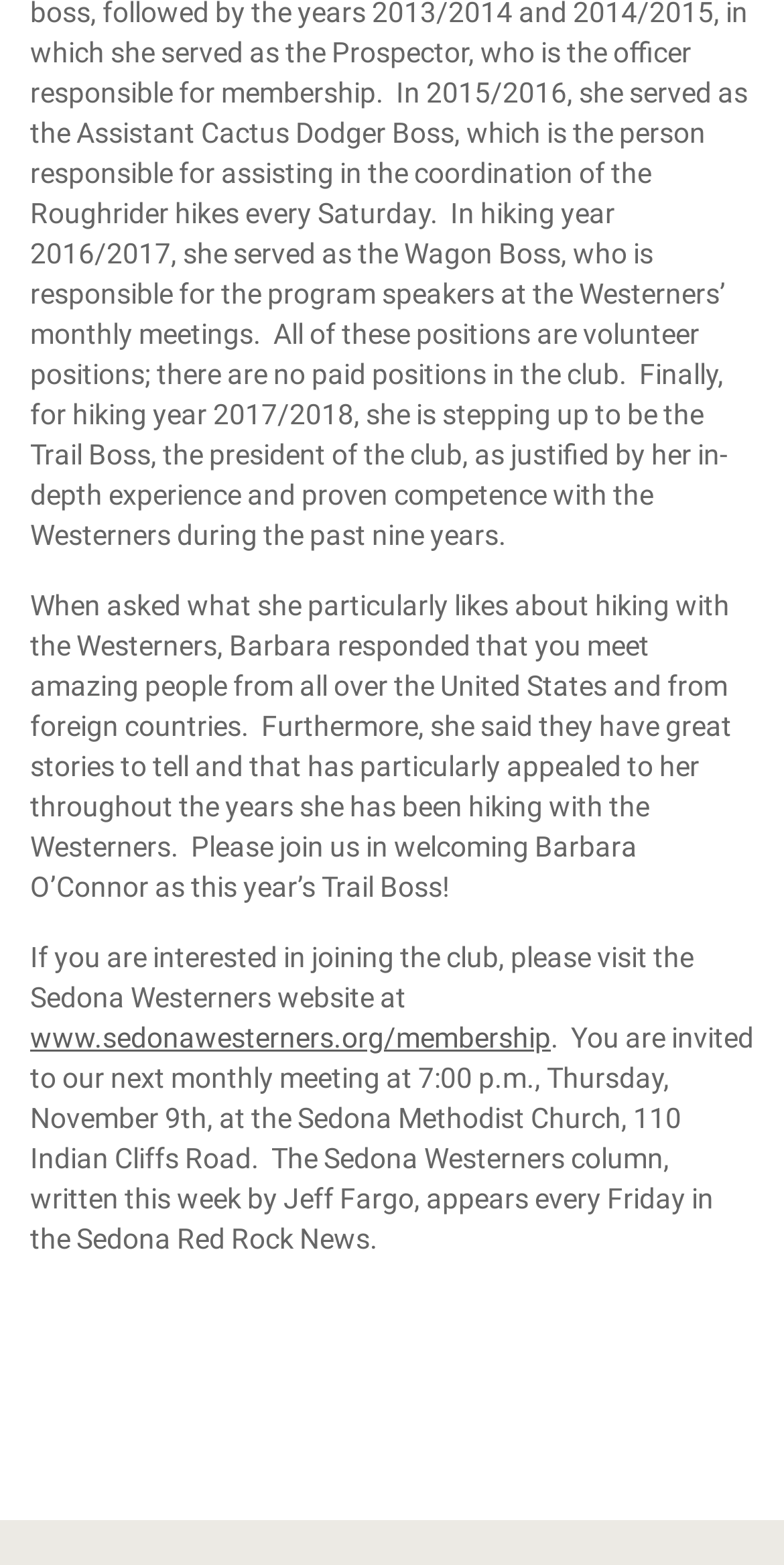Based on the element description, predict the bounding box coordinates (top-left x, top-left y, bottom-right x, bottom-right y) for the UI element in the screenshot: www.sedonawesterners.org/membership

[0.038, 0.653, 0.703, 0.673]